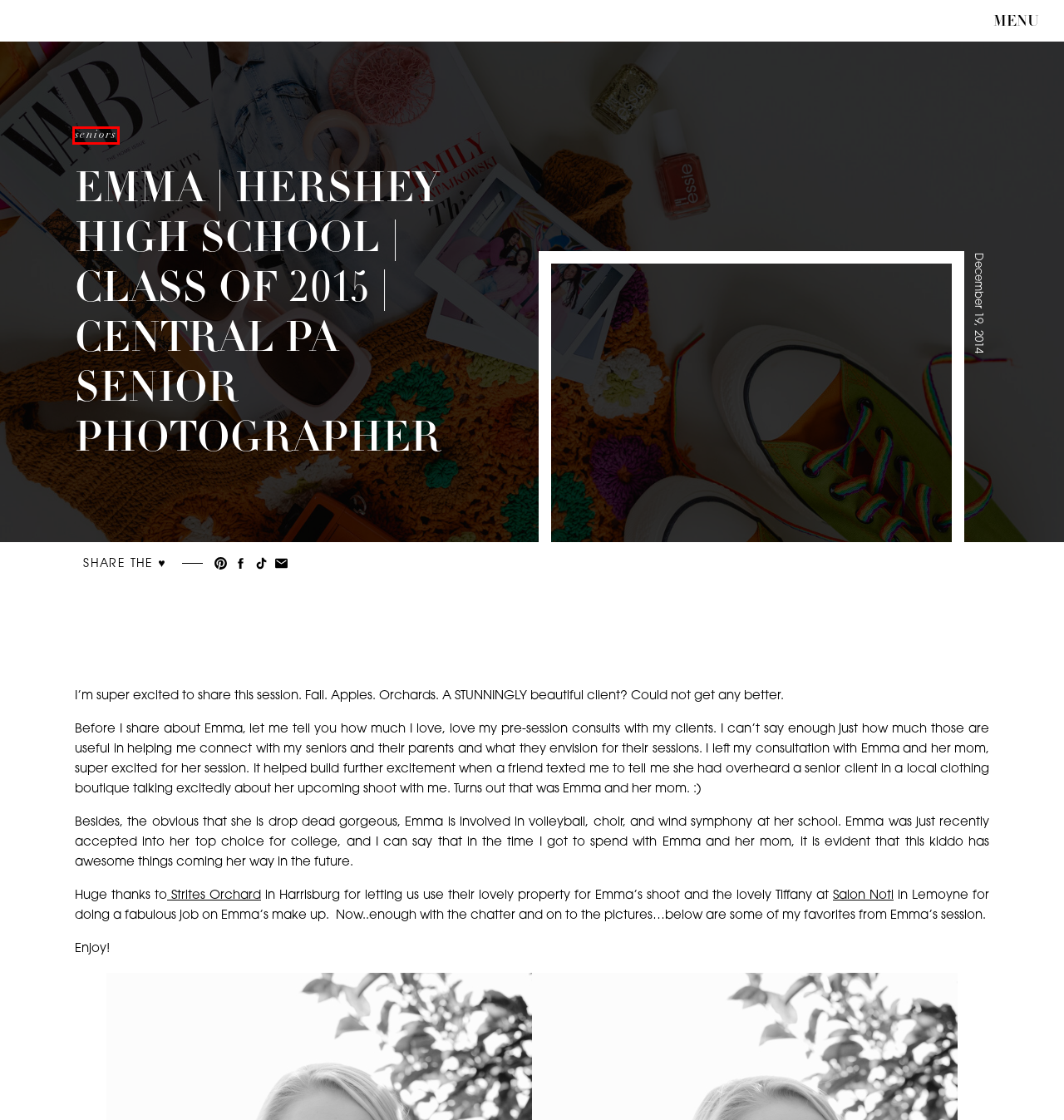Given a screenshot of a webpage with a red bounding box around a UI element, please identify the most appropriate webpage description that matches the new webpage after you click on the element. Here are the candidates:
A. Strites' Orchard | farm market | 1000 Strites Road, Middletown, PA, USA
B. Privacy Policy – Akismet
C. Destination Senior Session | Slice of Lime Photography
D. Fashion Files | Styleboards | Central PA Senior Photographer | Slice of Lime Photography
E. Blog- | Slice of Lime Photography
F. Jessie | Cumberland Valley High School | Class of 2015 | Slice of Lime Photography
G. Studio Session | Slice of Lime Photography
H. Seniors | Slice of Lime Photography

H